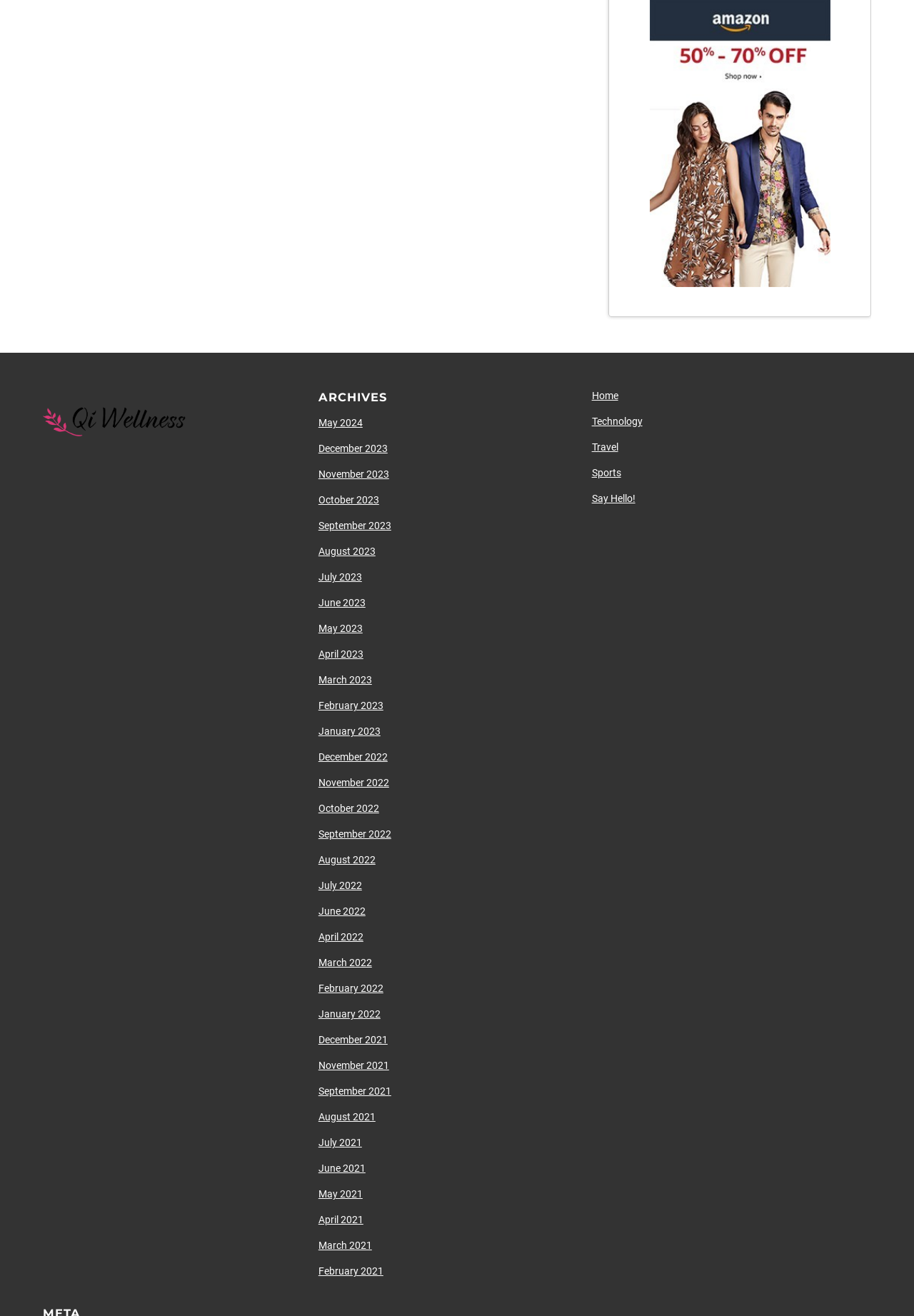Provide a single word or phrase answer to the question: 
What is the category of the link 'Technology'?

Category